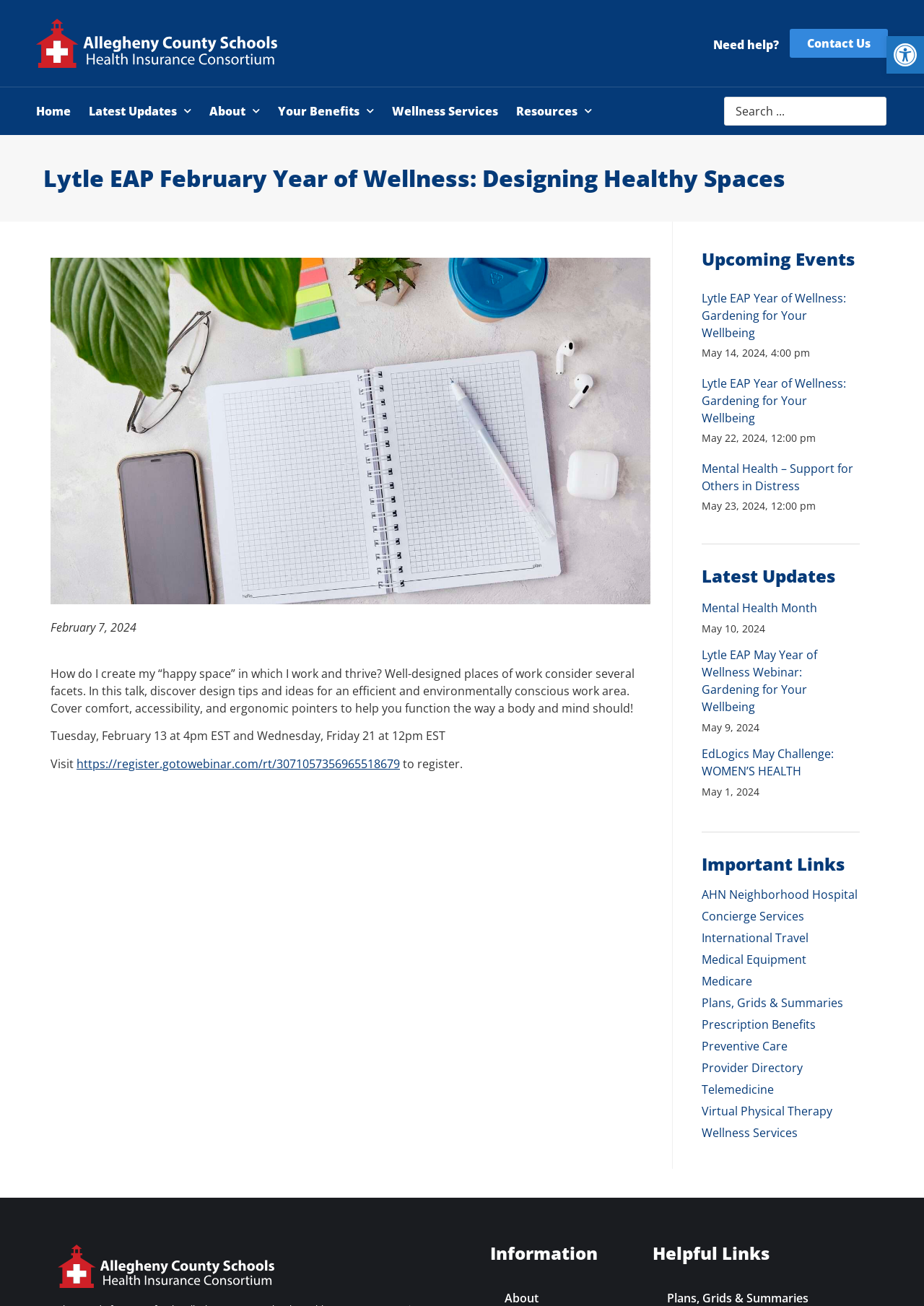How many upcoming events are listed?
Based on the visual information, provide a detailed and comprehensive answer.

I counted the number of links under the 'Upcoming Events' heading, which are 'Lytle EAP Year of Wellness: Gardening for Your Wellbeing' and 'Mental Health – Support for Others in Distress', and found that there are 2 upcoming events listed.